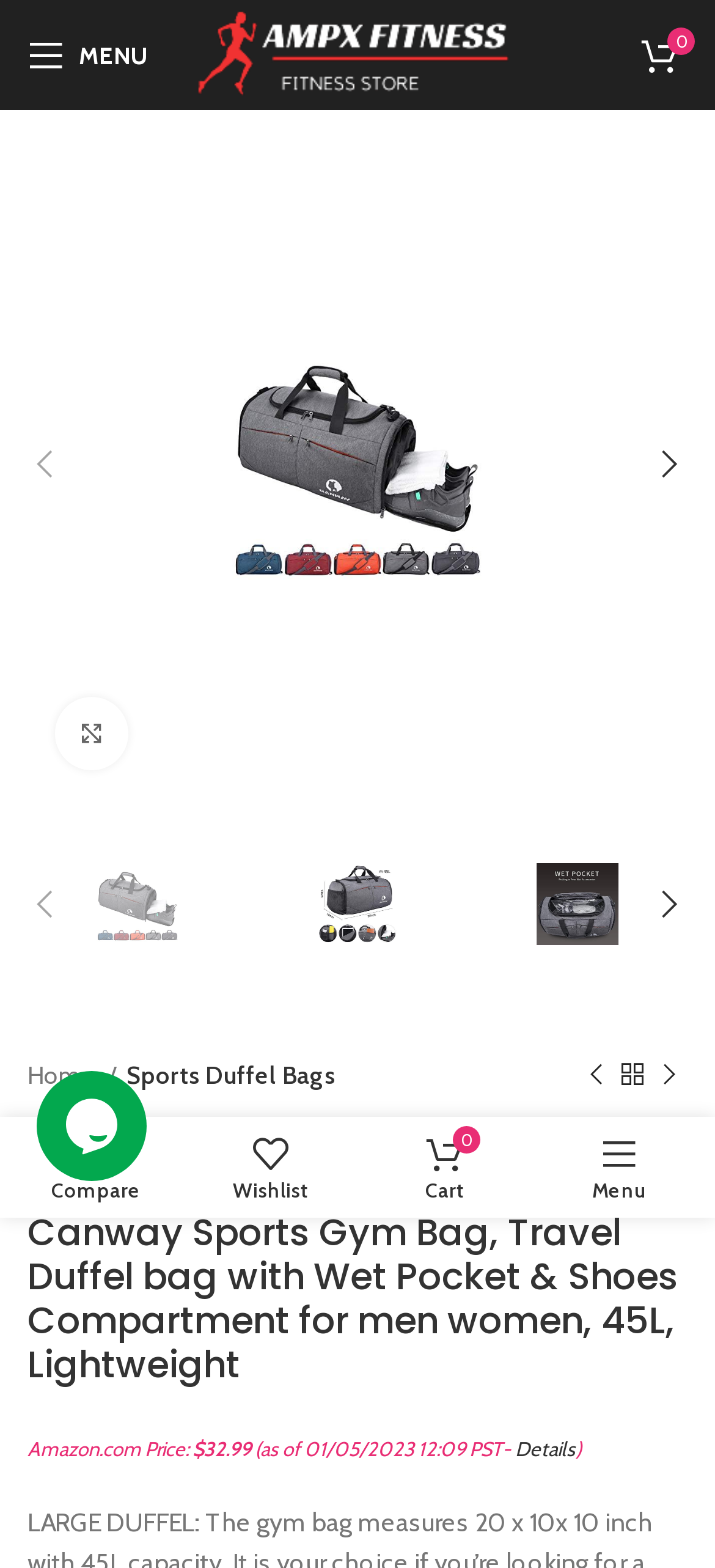Determine the bounding box coordinates of the region that needs to be clicked to achieve the task: "View product details".

[0.721, 0.915, 0.805, 0.932]